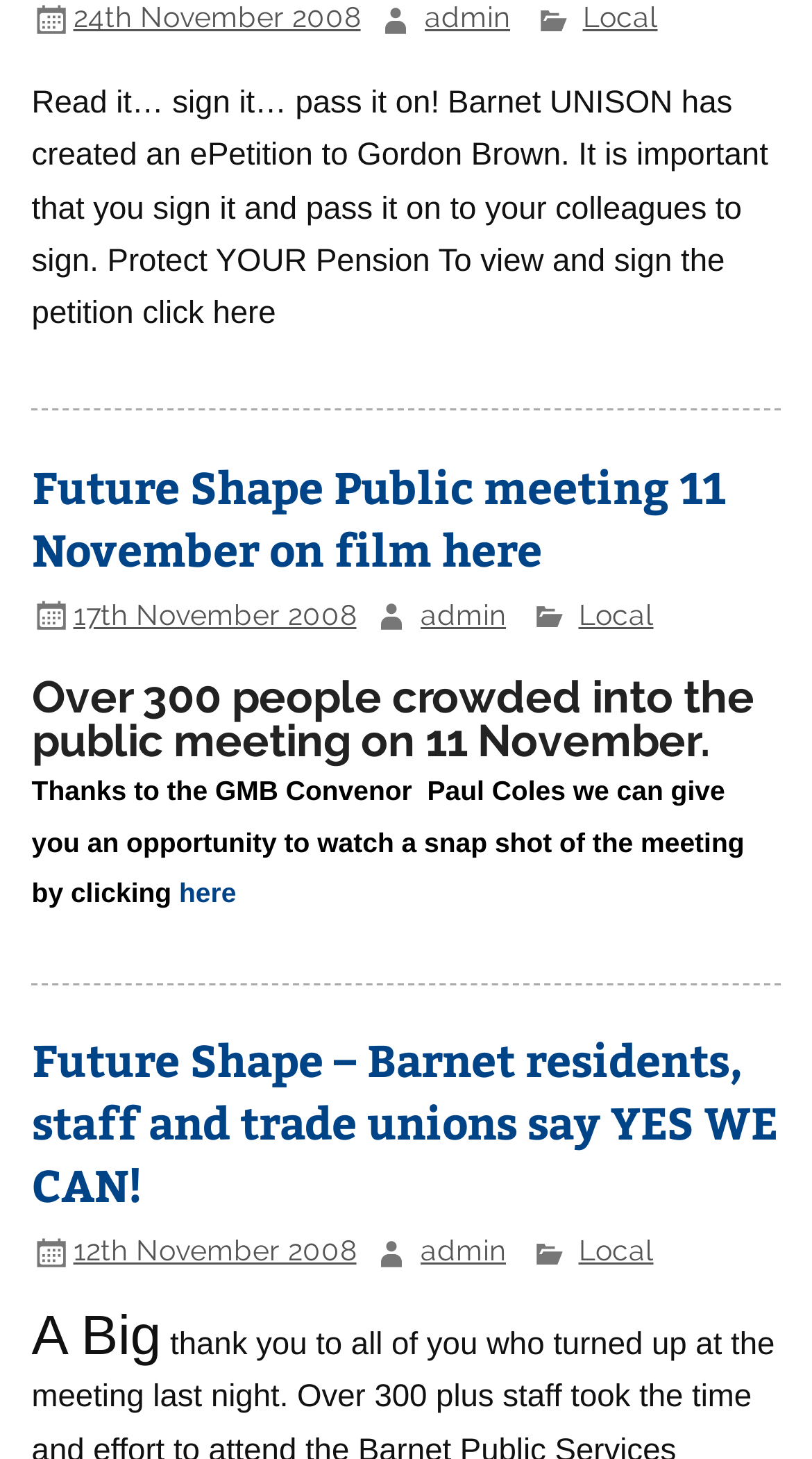How many headings are there in the article section?
Please respond to the question with as much detail as possible.

The article section contains headings 'Future Shape Public meeting 11 November on film here', 'Over 300 people crowded into the public meeting on 11 November.', and 'Future Shape – Barnet residents, staff and trade unions say YES WE CAN!', which totals 3 headings.